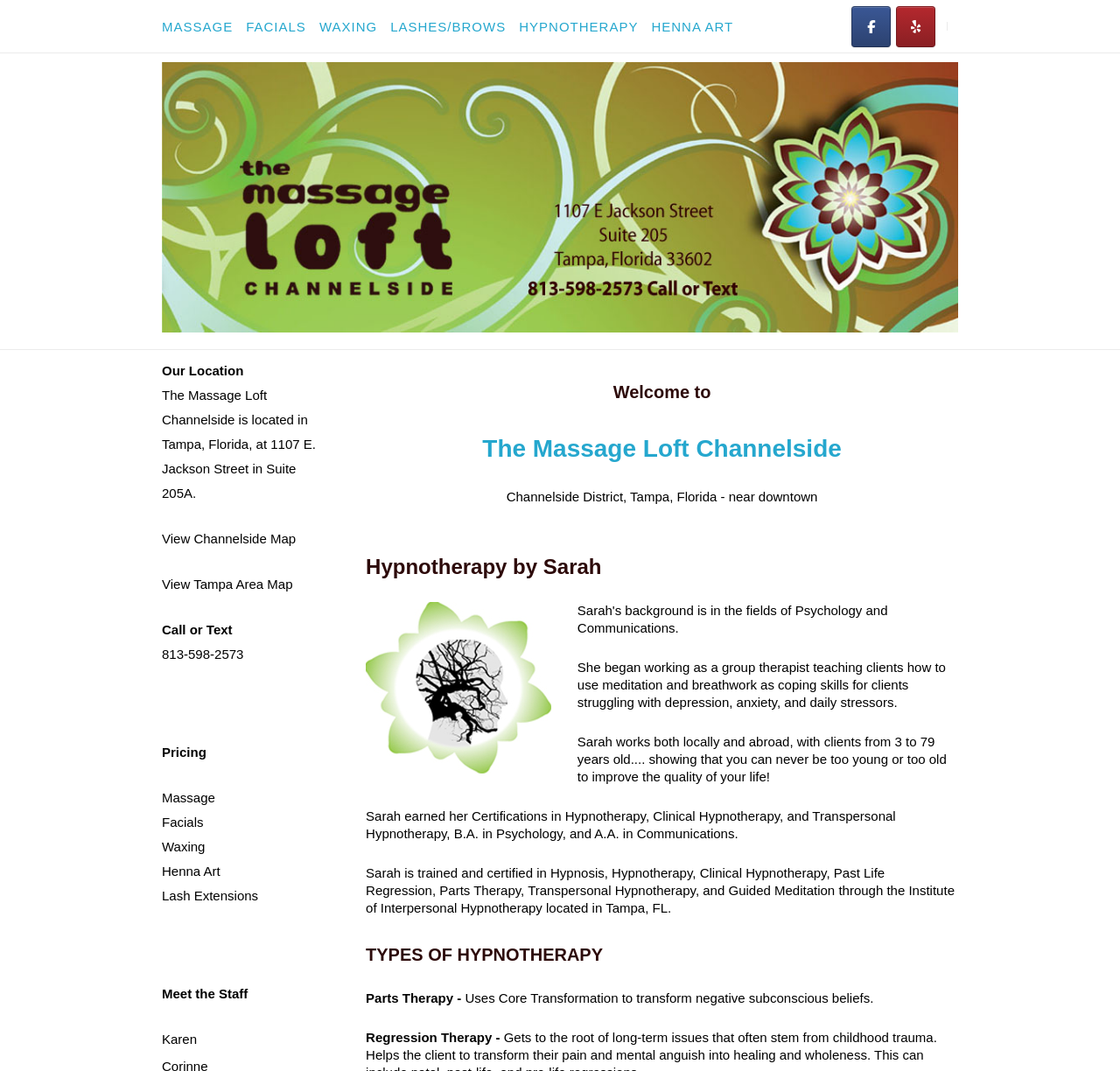Pinpoint the bounding box coordinates of the area that should be clicked to complete the following instruction: "Meet Karen". The coordinates must be given as four float numbers between 0 and 1, i.e., [left, top, right, bottom].

[0.145, 0.963, 0.176, 0.977]